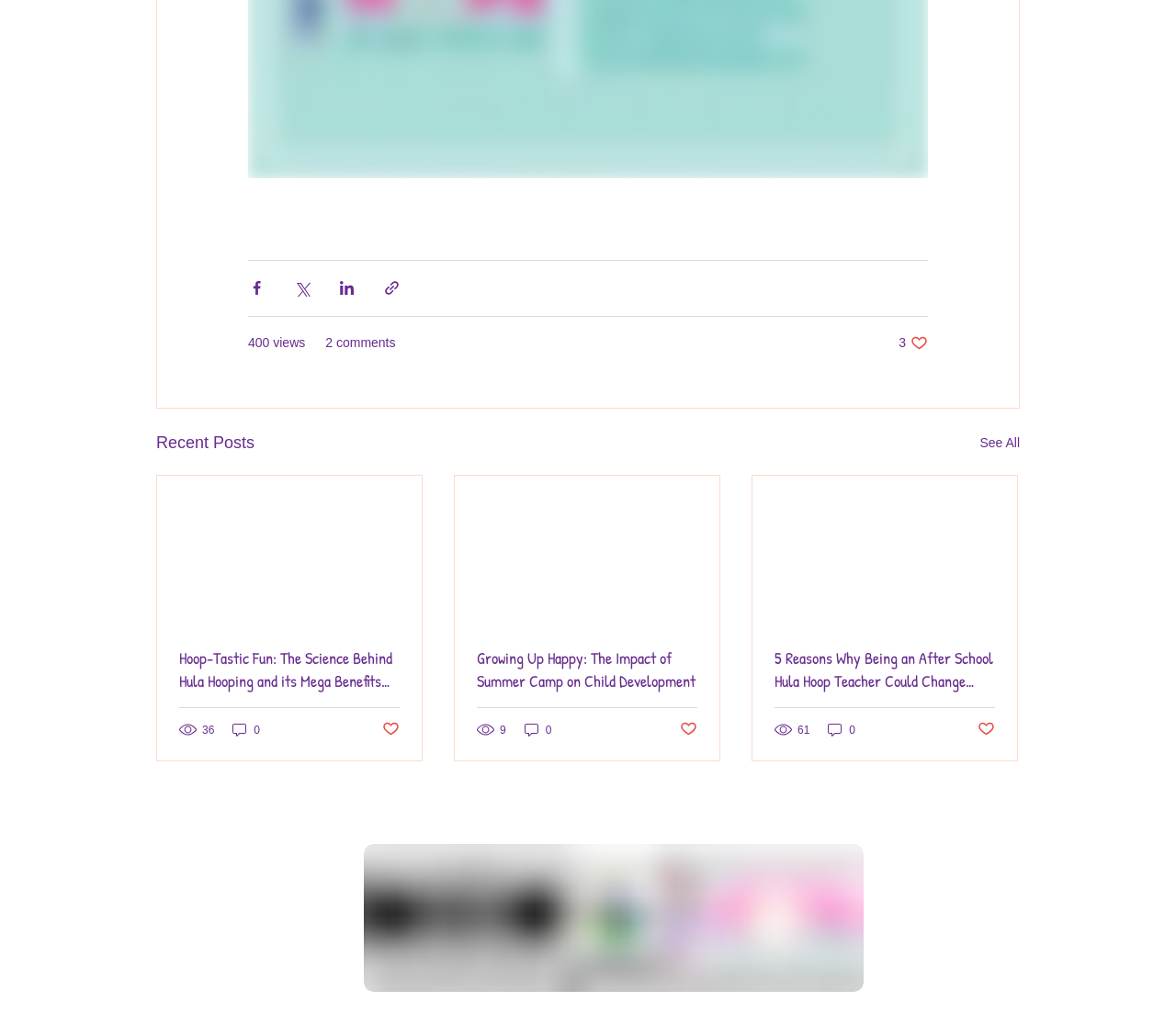Please identify the bounding box coordinates of the element that needs to be clicked to execute the following command: "Read the article about Hula Hooping". Provide the bounding box using four float numbers between 0 and 1, formatted as [left, top, right, bottom].

[0.152, 0.625, 0.34, 0.669]